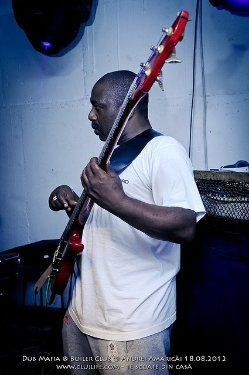Create an exhaustive description of the image.

The image captures a musician passionately playing a red electric bass guitar during a live performance. He appears focused and engaged, with his body slightly turned to the side, highlighting his concentration on the music. The setting suggests an intimate venue, indicated by the soft blue lights in the background and a simple, unadorned wall. The details hint at a vibrant atmosphere, likely during an event featuring Dub Mafia and Boiler Club. Overlaying the image is text noting the date and location of the performance, "18.08.2012" at "Athenium Avram Iancu." The combination of the musician's intense expression and the atmospheric lighting creates a dynamic moment in the world of live music.